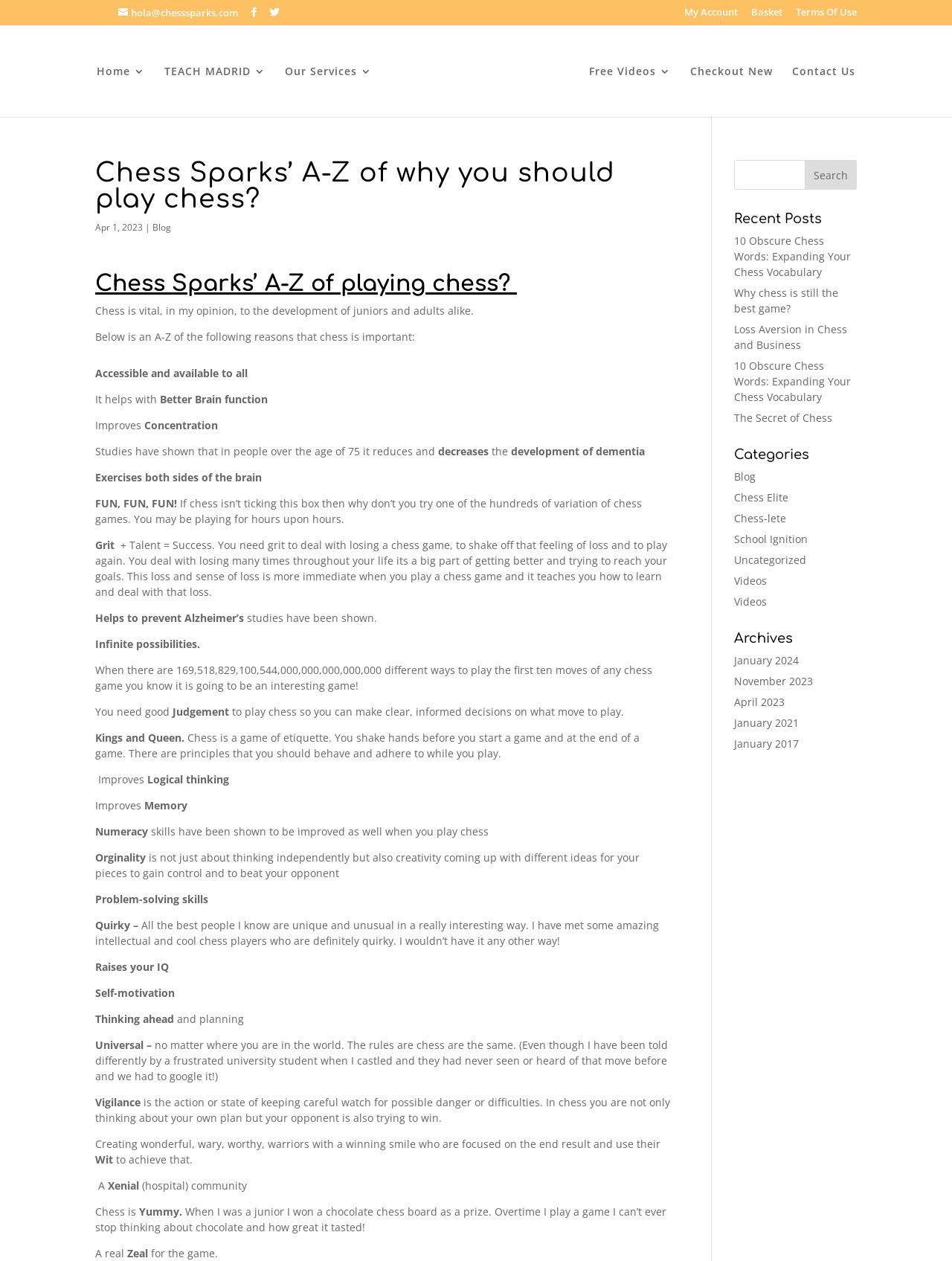What is the first reason listed for playing chess?
Answer the question with a single word or phrase derived from the image.

Accessible and available to all